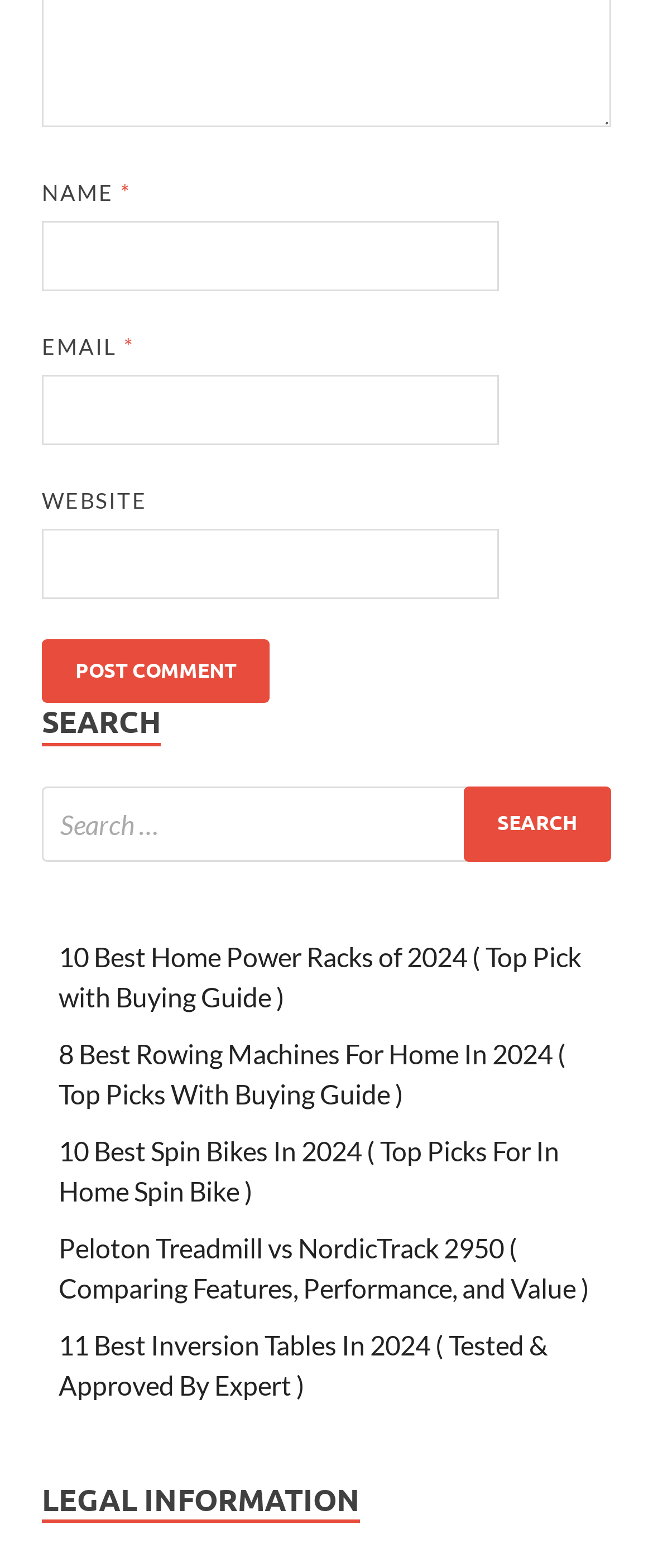How many search results are displayed?
Refer to the image and respond with a one-word or short-phrase answer.

5